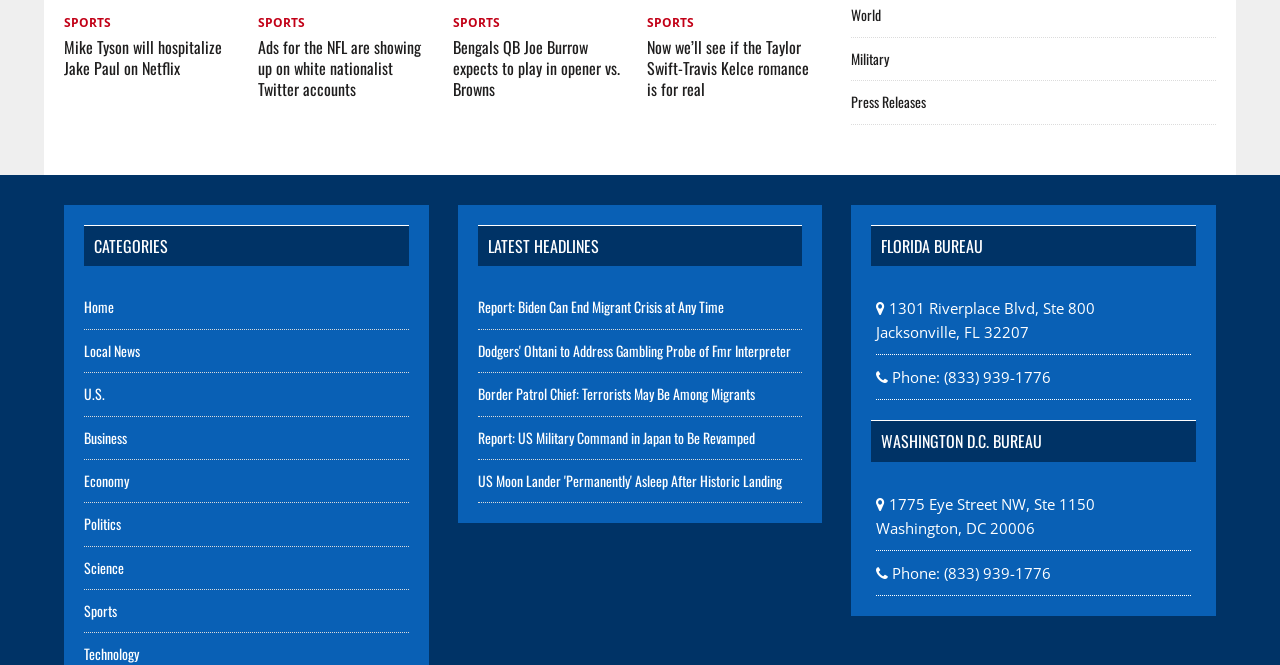Determine the bounding box coordinates of the clickable region to follow the instruction: "Check the latest headlines".

[0.373, 0.338, 0.627, 0.401]